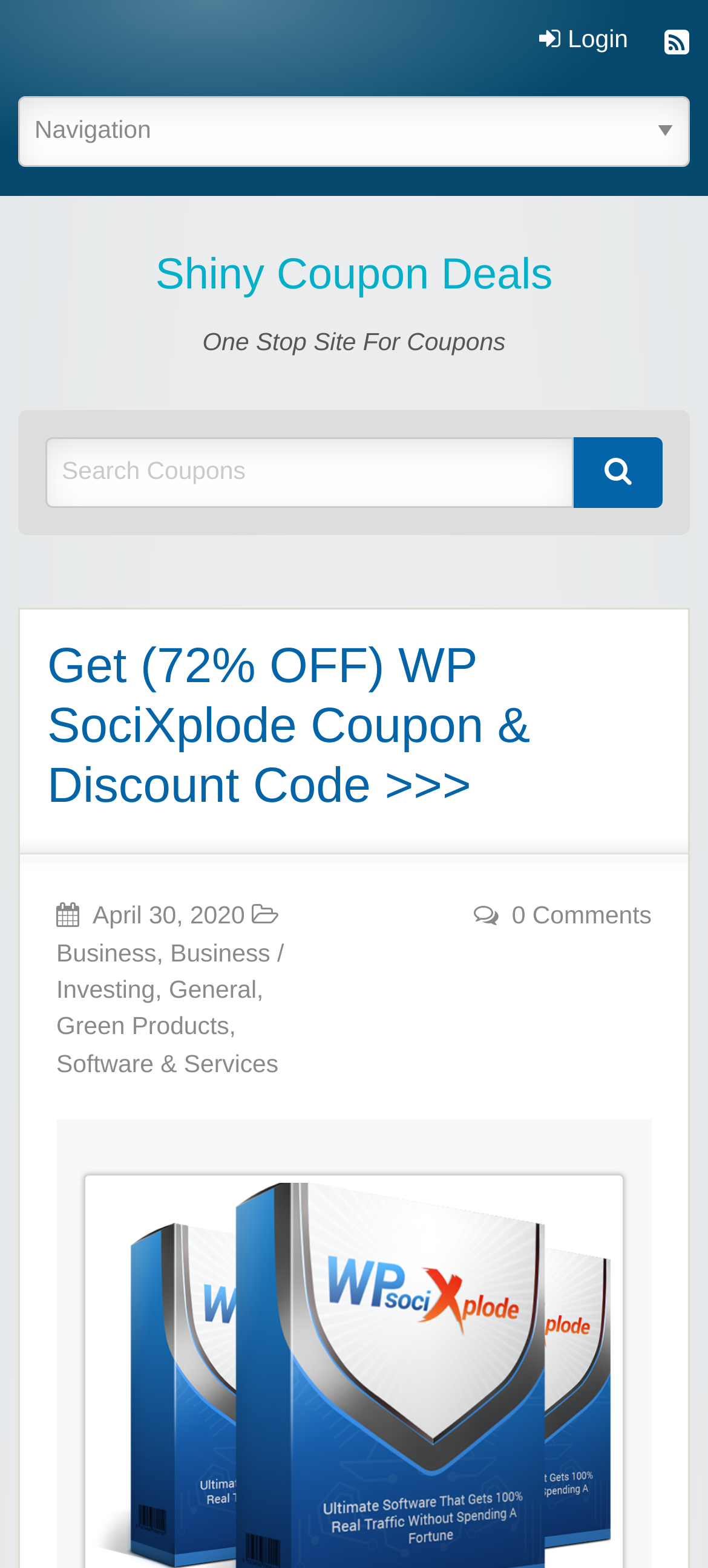Explain in detail what you observe on this webpage.

The webpage appears to be a coupon website, specifically focused on WP SociXplode. At the top right corner, there are two links, "RSS" and "Login", positioned side by side. Below them, there is a combobox on the left side, followed by a link "Shiny Coupon Deals" on the top left. 

The main content area begins with a heading "Get (72% OFF) WP SociXplode Coupon & Discount Code >>>" which is a prominent element on the page, spanning almost the entire width. Below this heading, there is a search bar with a searchbox and a button, allowing users to search for coupons. 

On the left side, there is a section with several links, including "Business", "Business / Investing", "General", "Green Products", and "Software & Services", which seem to be categories for coupons. These links are stacked vertically, with a comma separating some of them. 

On the right side, there is a static text "One Stop Site For Coupons" positioned above a static text "April 30, 2020". At the bottom right corner, there is a static text "0 Comments".